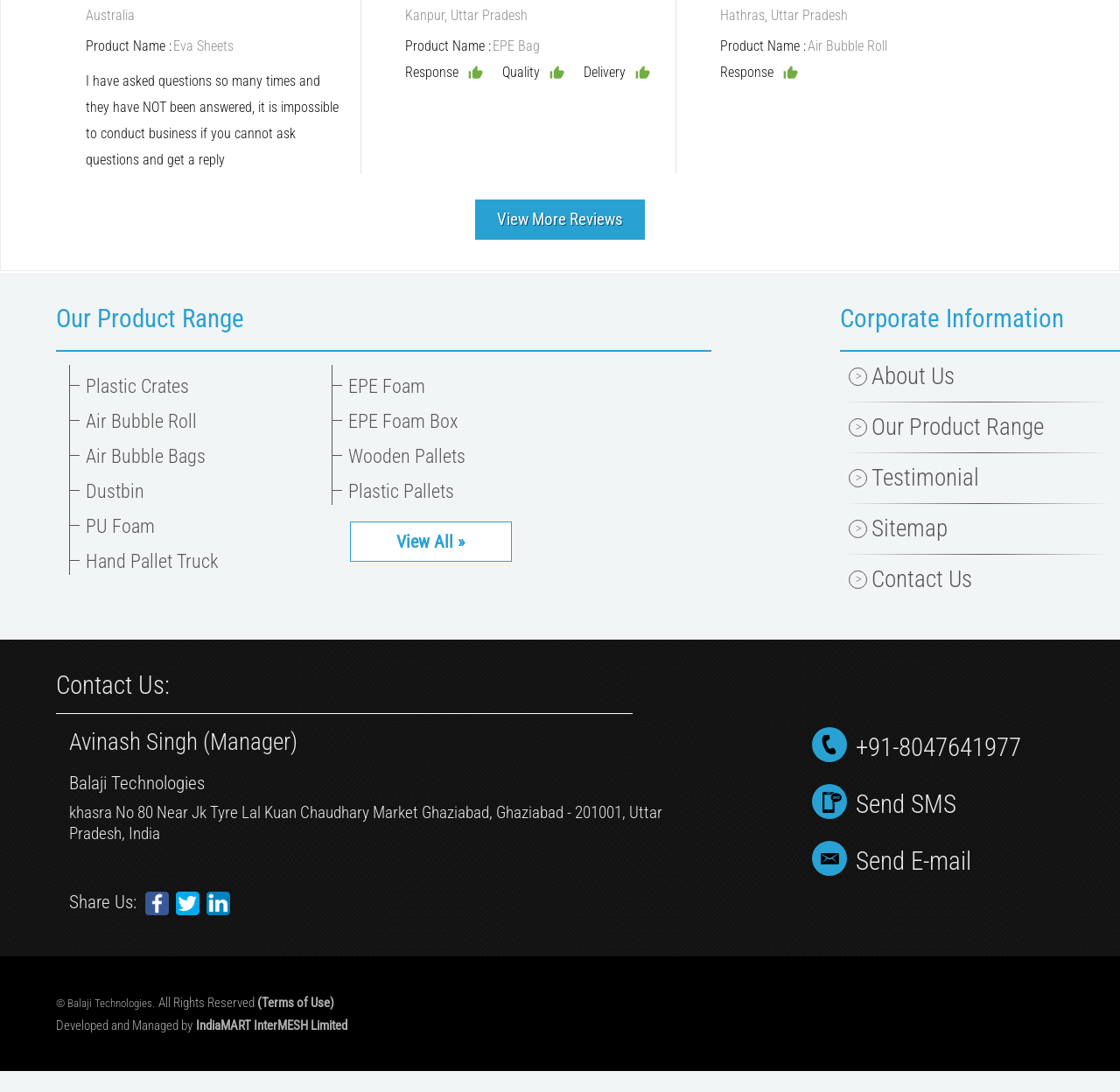Refer to the screenshot and give an in-depth answer to this question: What is the product name mentioned multiple times on the webpage?

The product name 'Eva Sheets' is mentioned multiple times on the webpage, along with other product names like 'EPE Bag' and 'Air Bubble Roll', suggesting that these are different products offered by the company.